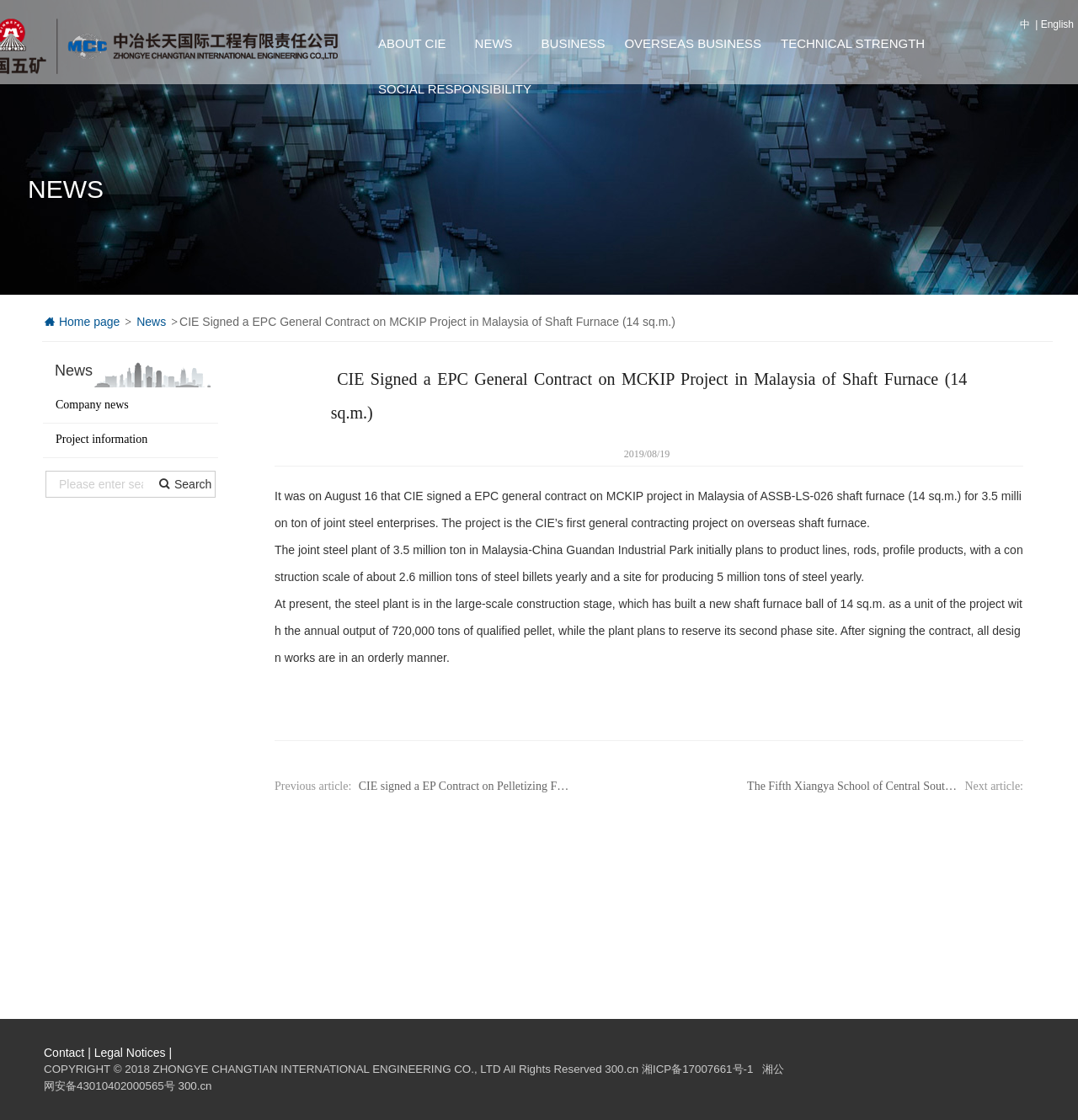Generate a comprehensive description of the webpage.

This webpage appears to be a news article page from Zhongye Changtian International Engineering Co., Ltd. At the top, there are six navigation links: "ABOUT CIE", "NEWS", "BUSINESS", "OVERSEAS BUSINESS", "TECHNICAL STRENGTH", and "SOCIAL RESPONSIBILITY". To the right of these links, there is a language selection option with a link to switch to English.

Below the navigation links, there is a main article section. The article title, "CIE Signed a EPC General Contract on MCKIP Project in Malaysia of Shaft Furnace (14 sq.m.)", is displayed prominently. The article content is divided into four paragraphs, describing the signing of a general contract on a project in Malaysia, the project's details, and its current construction stage.

To the left of the article, there is a sidebar with a "NEWS" heading, followed by two generic links: "Company news" and "Project information". Below the sidebar, there is a "Home page" link, a "News" link, and a ">" symbol, which may indicate a dropdown menu.

At the bottom of the page, there are several links to other news articles, including "Previous article:" and "Next article:" links. There is also a search box with a "Search" button and a copyright notice.

In the footer section, there are several links, including "Contact", "Legal Notices", and "300.cn", as well as a copyright notice and a license number.